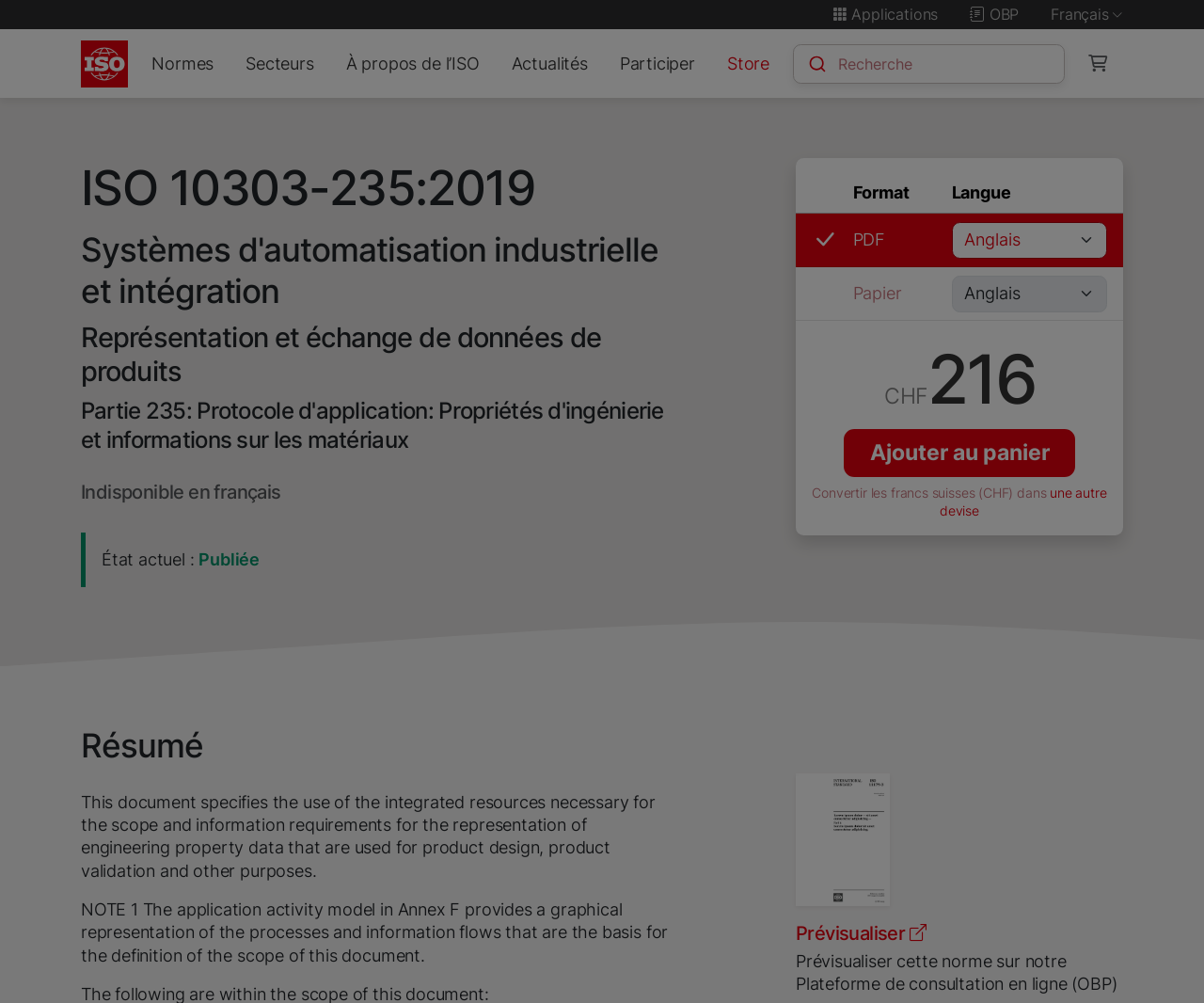Respond to the following query with just one word or a short phrase: 
What is the format of the document?

PDF